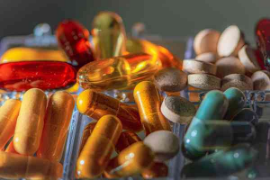Offer a detailed explanation of what is happening in the image.

A vibrant assortment of dietary supplements and capsules fills a clear container, showcasing a rich tapestry of colors and shapes. The image features shiny red and orange gelatin capsules alongside soft-shelled yellow capsules and various pastel-colored tablets, including green and beige. The careful arrangement highlights the diversity of vitamins and minerals, symbolizing health and wellness. This visual representation invites viewers to consider the role of supplementation in daily health routines and the variety of options available to support overall well-being.